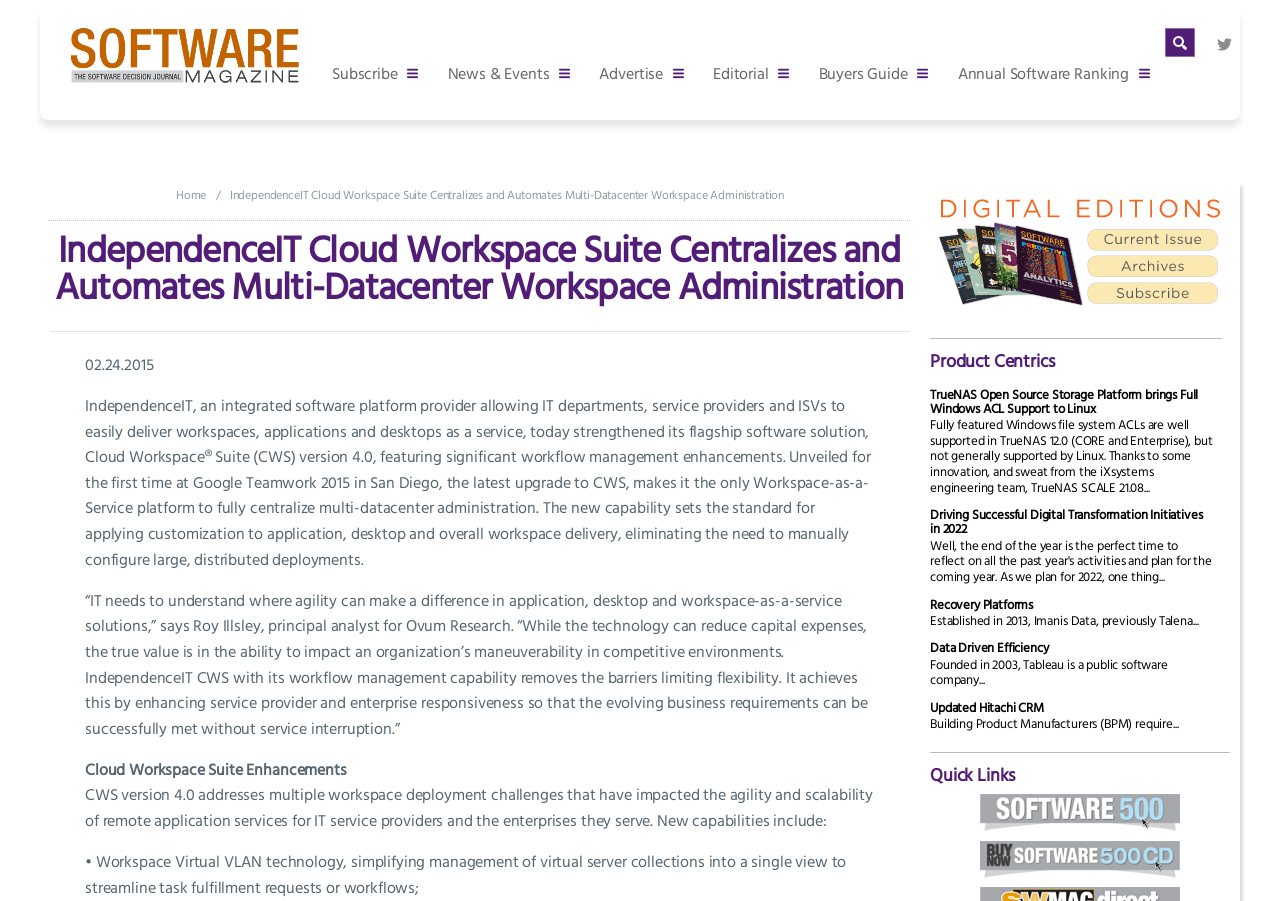Using the description: "Buyers Guide", identify the bounding box of the corresponding UI element in the screenshot.

[0.632, 0.044, 0.744, 0.113]